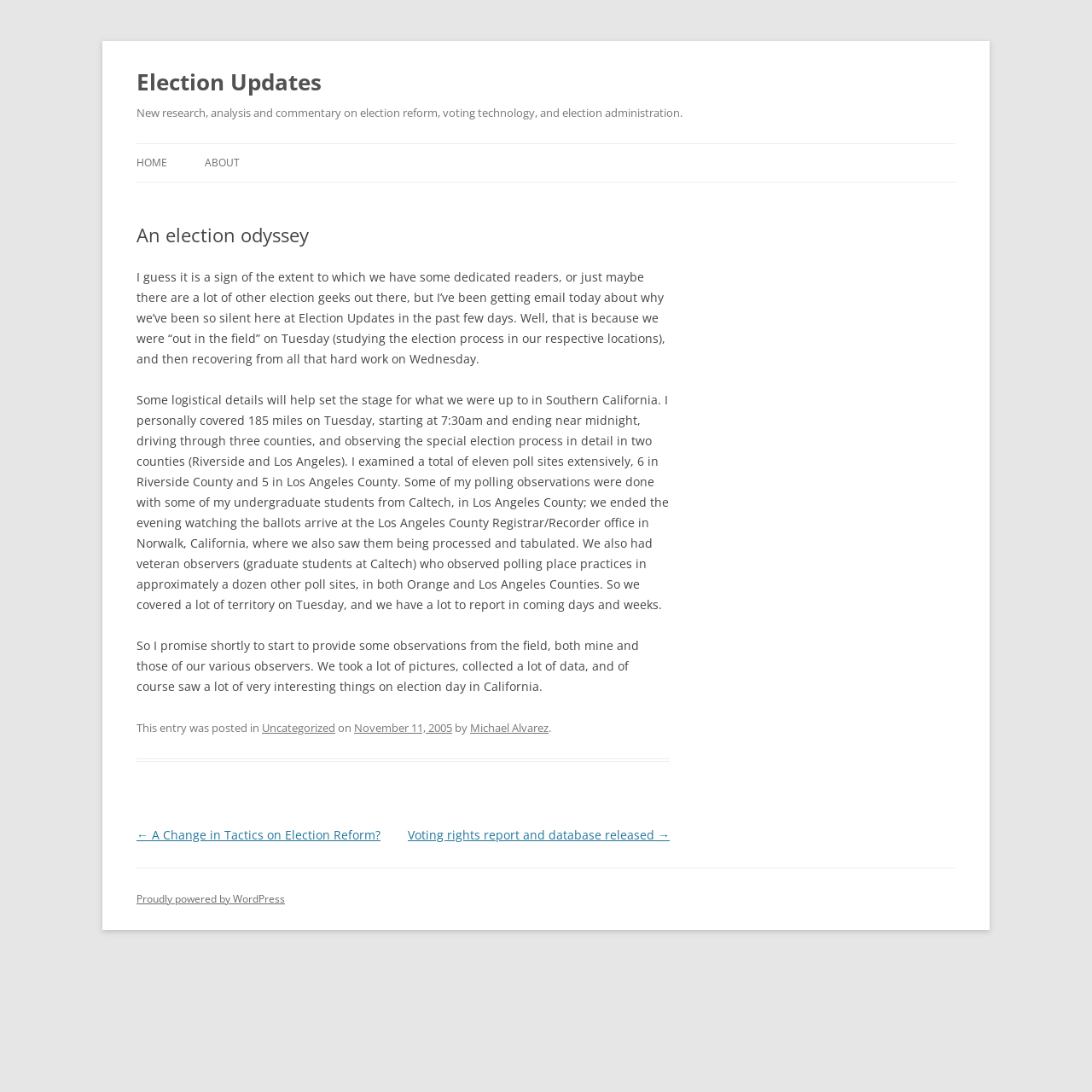Respond with a single word or short phrase to the following question: 
How many poll sites did the author observe?

11